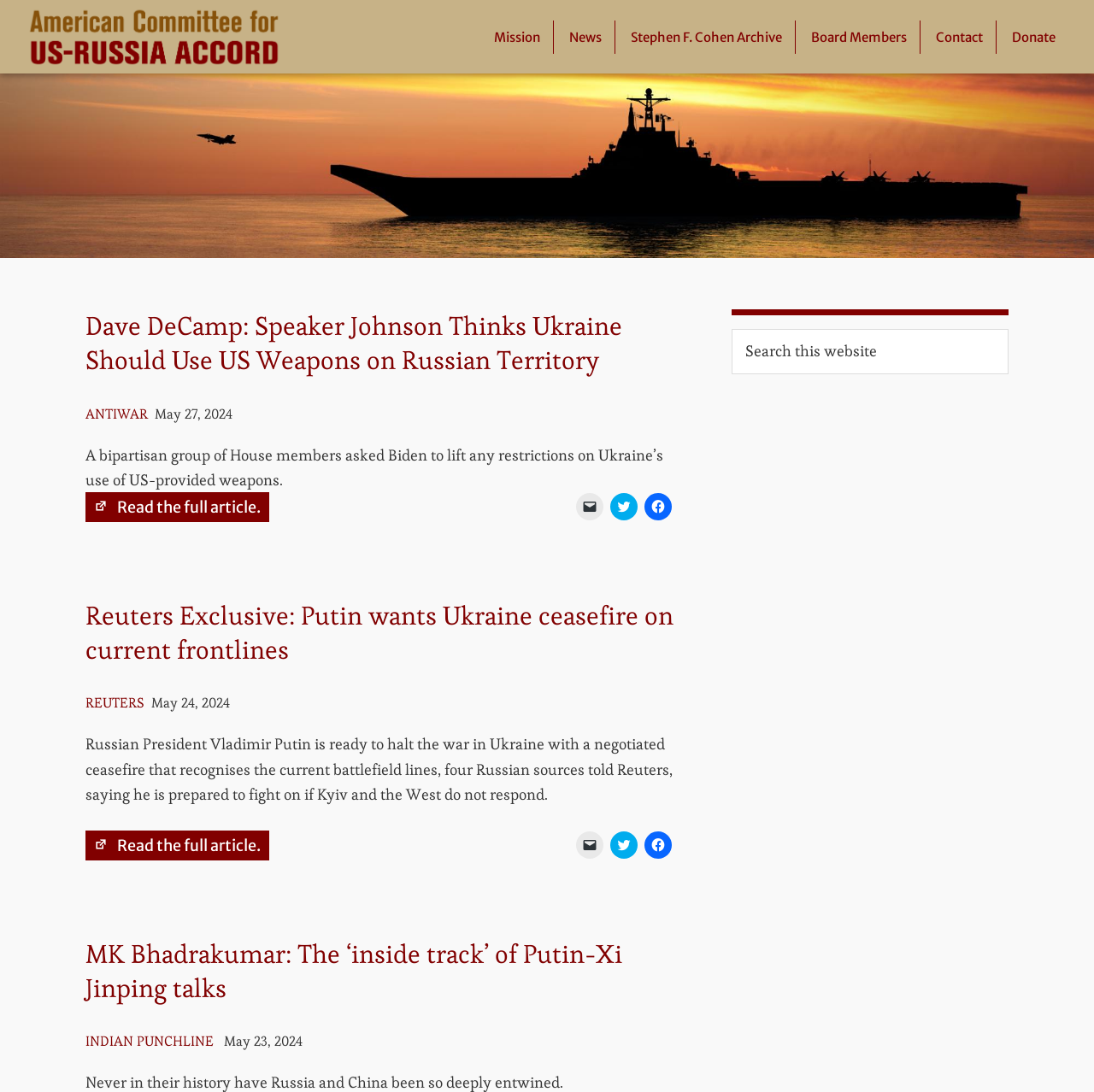Locate the bounding box coordinates of the region to be clicked to comply with the following instruction: "Click on the '← Previous Post' link". The coordinates must be four float numbers between 0 and 1, in the form [left, top, right, bottom].

None